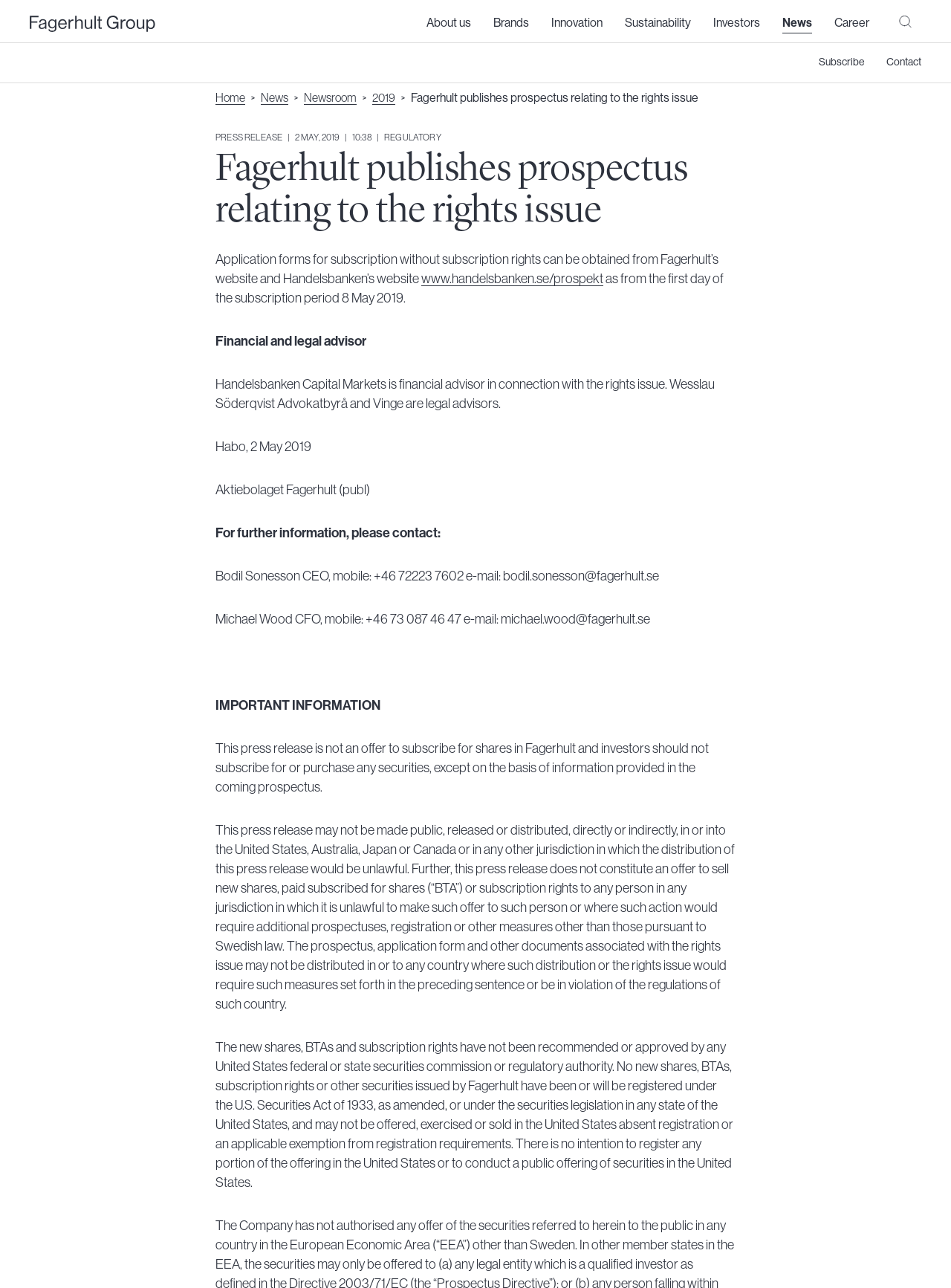Can you specify the bounding box coordinates of the area that needs to be clicked to fulfill the following instruction: "Click Subscribe"?

[0.861, 0.042, 0.909, 0.056]